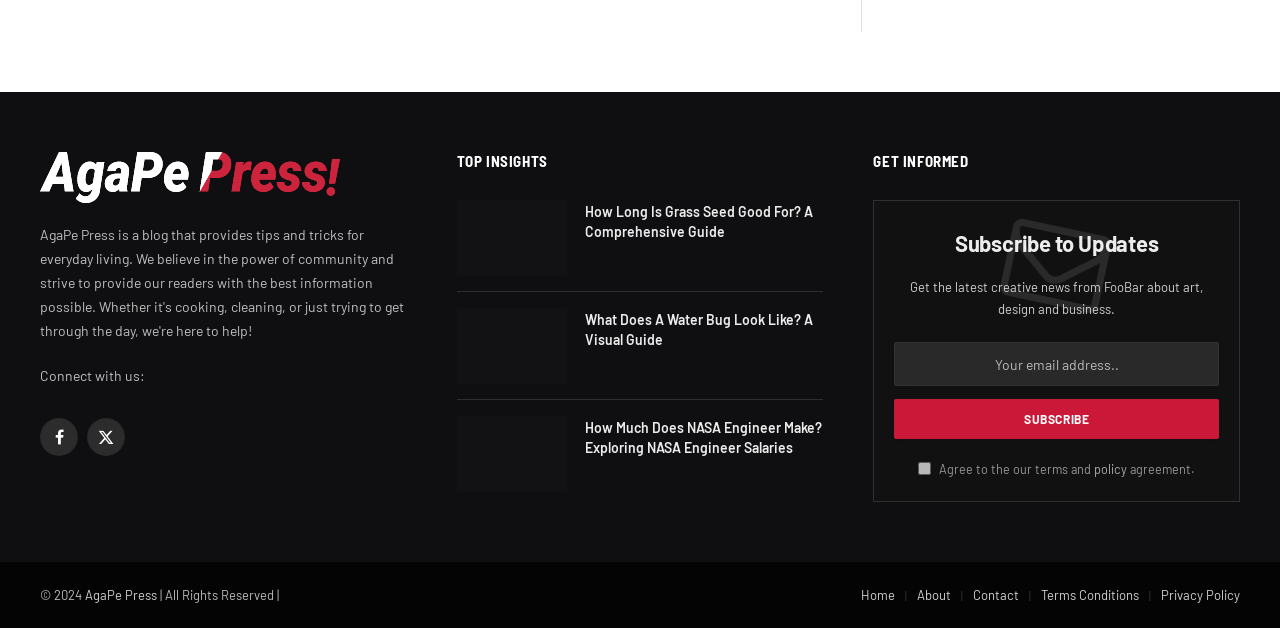Refer to the screenshot and give an in-depth answer to this question: What is the purpose of the textbox?

I examined the textbox element and its surrounding context, and found that it is part of the 'Subscribe to Updates' section, so the purpose of the textbox is to enter an email address.